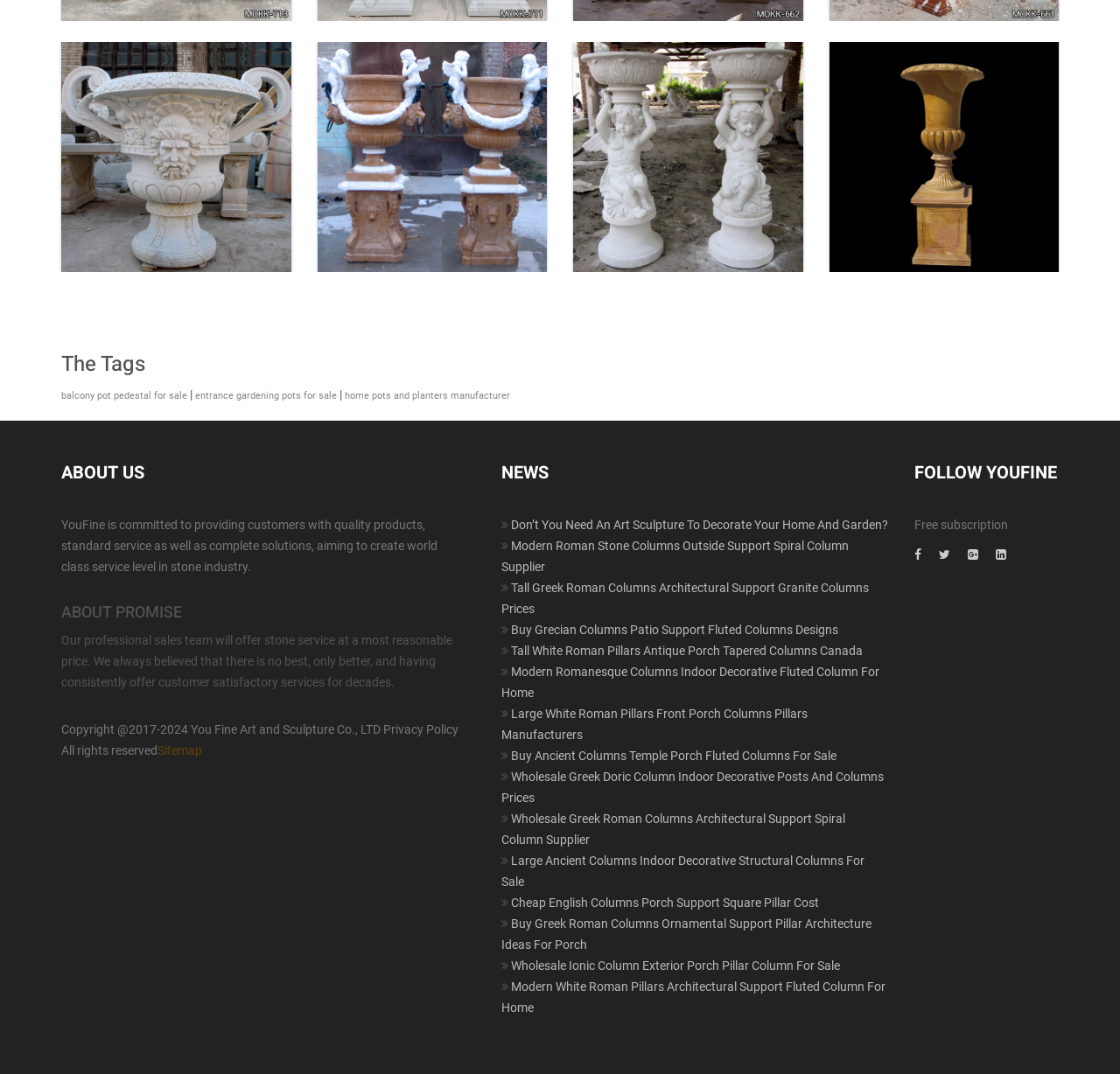What is the company name mentioned on this webpage?
Respond with a short answer, either a single word or a phrase, based on the image.

YouFine